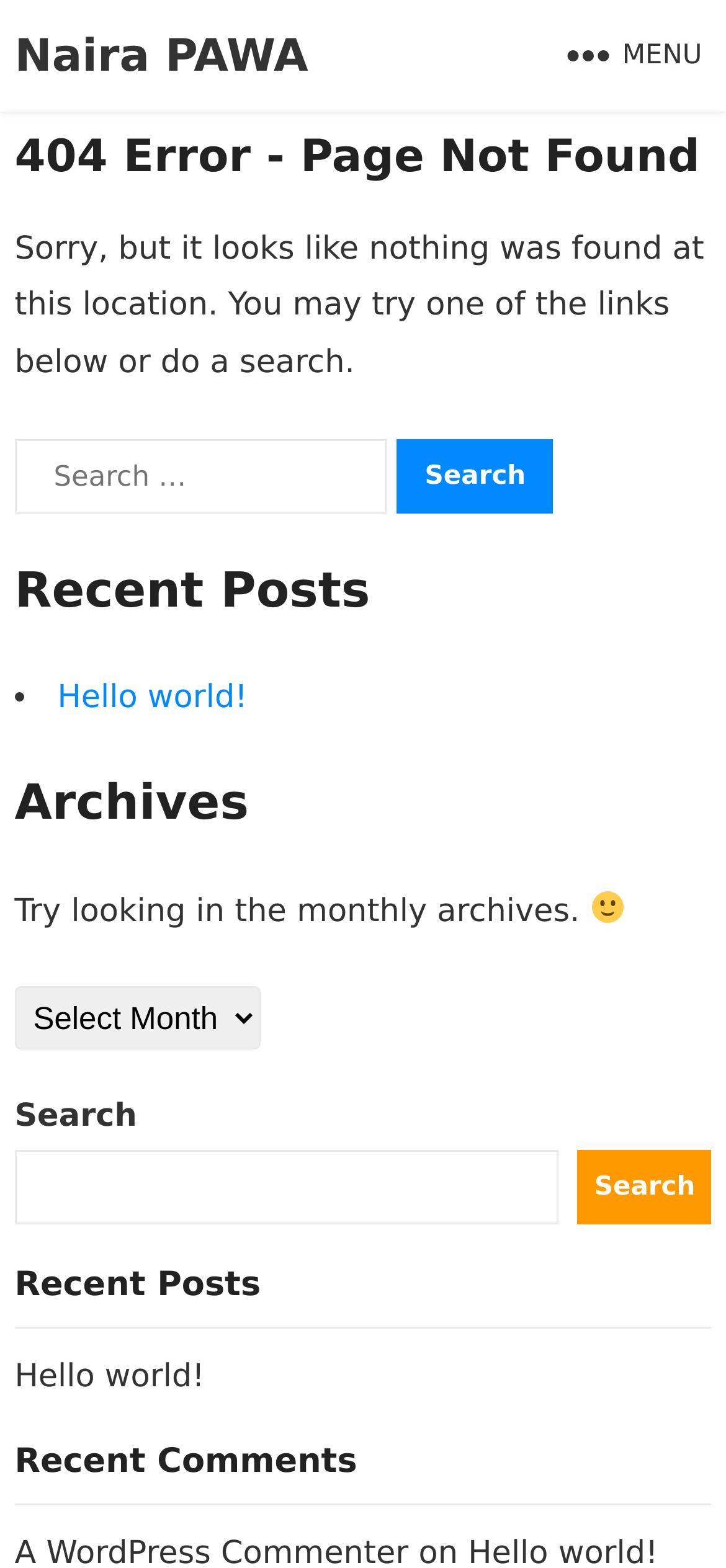What can you do with the search box?
Answer the question based on the image using a single word or a brief phrase.

Search